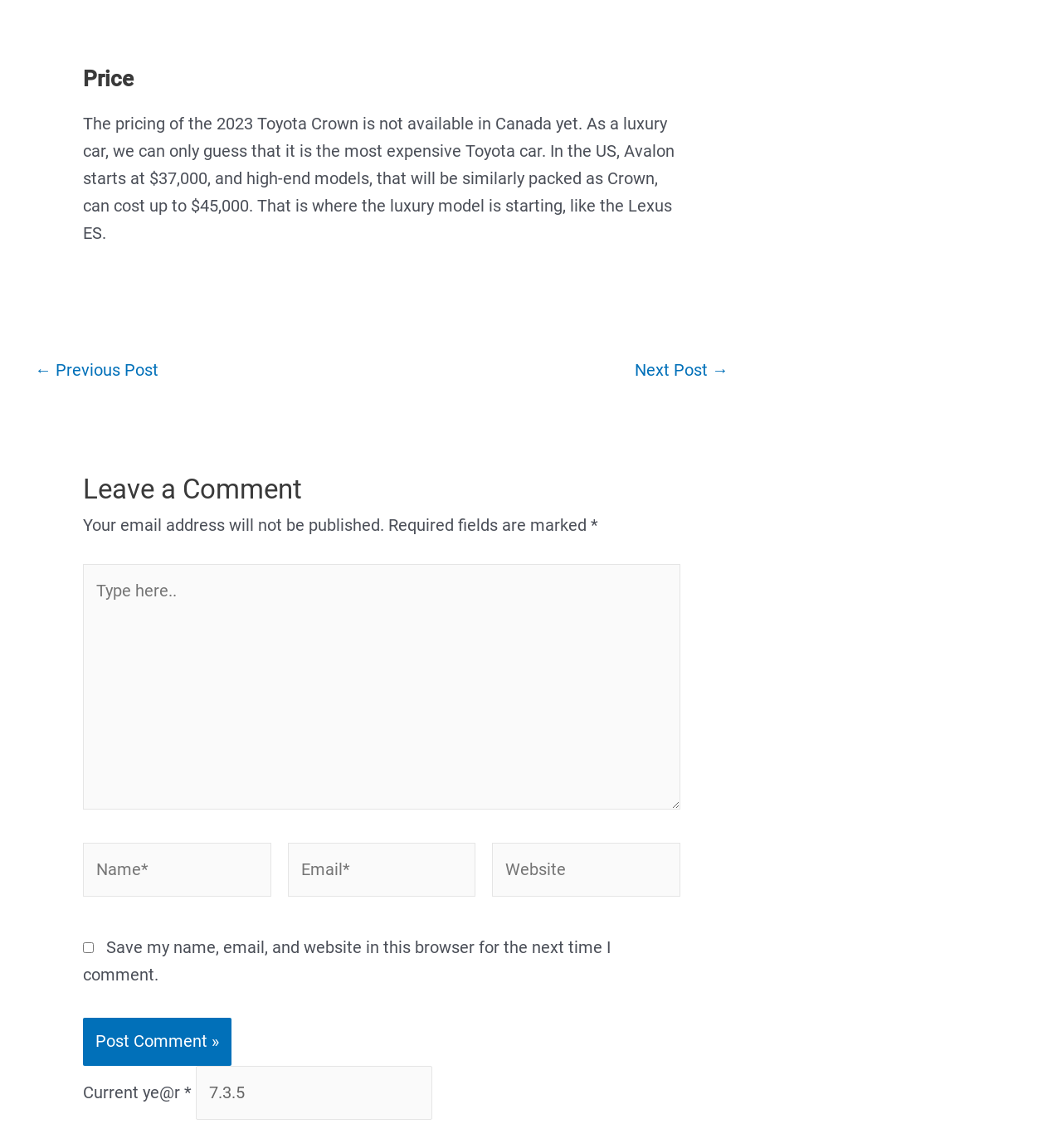What is the purpose of the text box at the bottom?
Based on the screenshot, give a detailed explanation to answer the question.

The text box at the bottom of the webpage is for users to leave a comment, along with their name, email, and website, and there is an option to save this information for future comments.